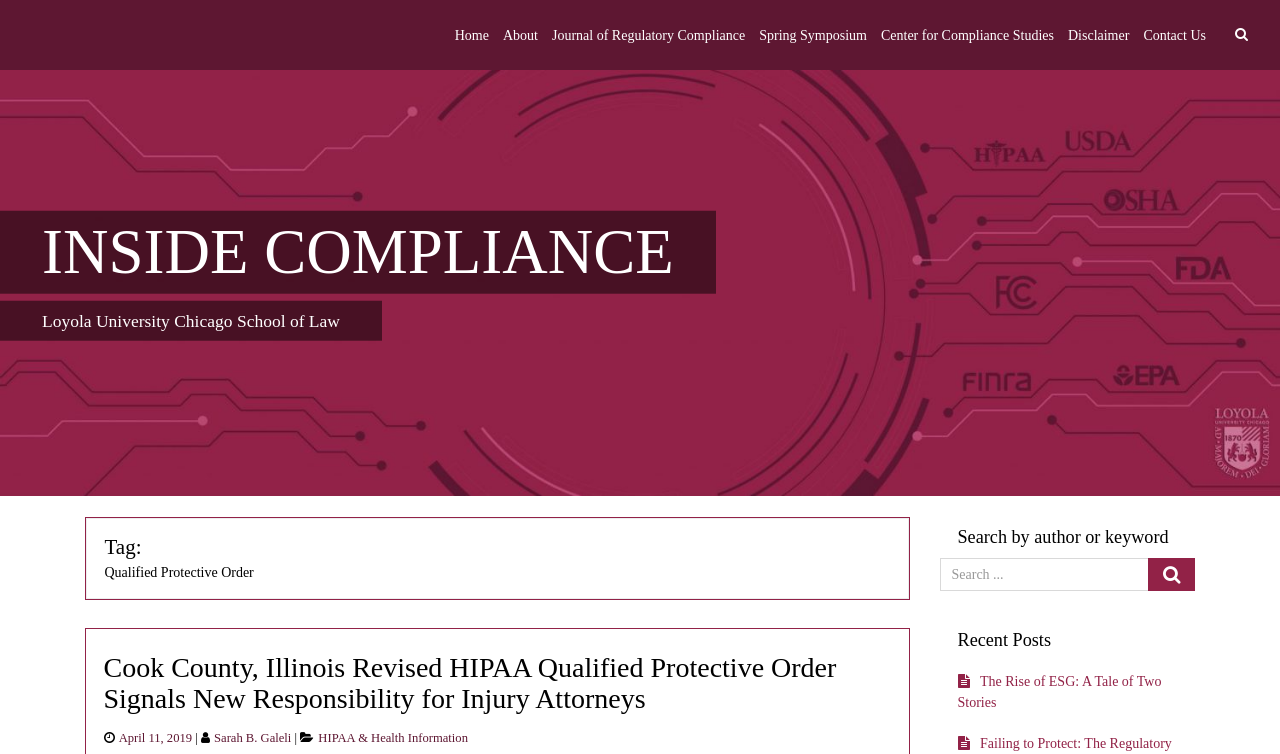Given the webpage screenshot and the description, determine the bounding box coordinates (top-left x, top-left y, bottom-right x, bottom-right y) that define the location of the UI element matching this description: aria-label="Advertisement" name="aswift_1" title="Advertisement"

None